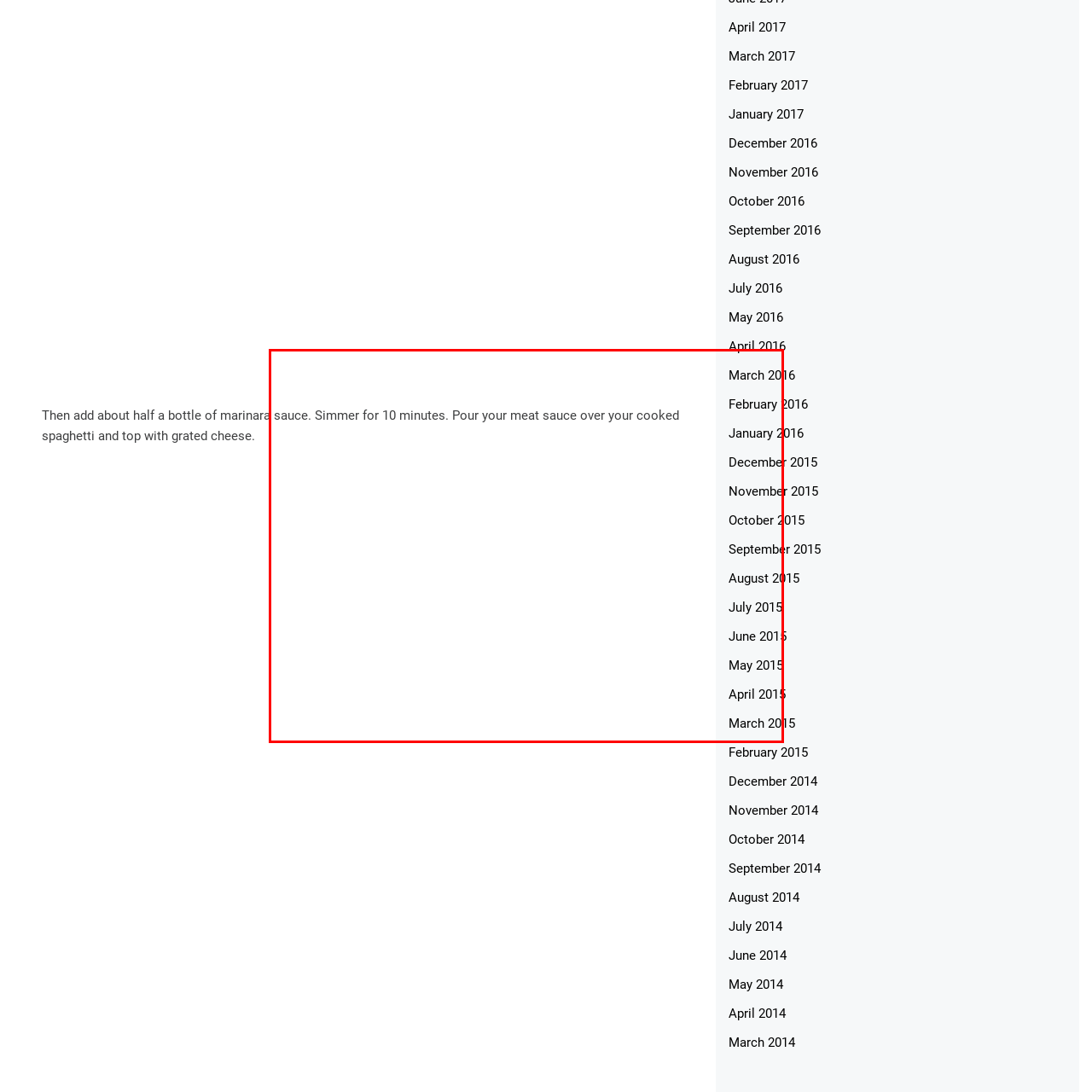Look at the image within the red outlined box, How long will the sauce simmer? Provide a one-word or brief phrase answer.

Ten minutes